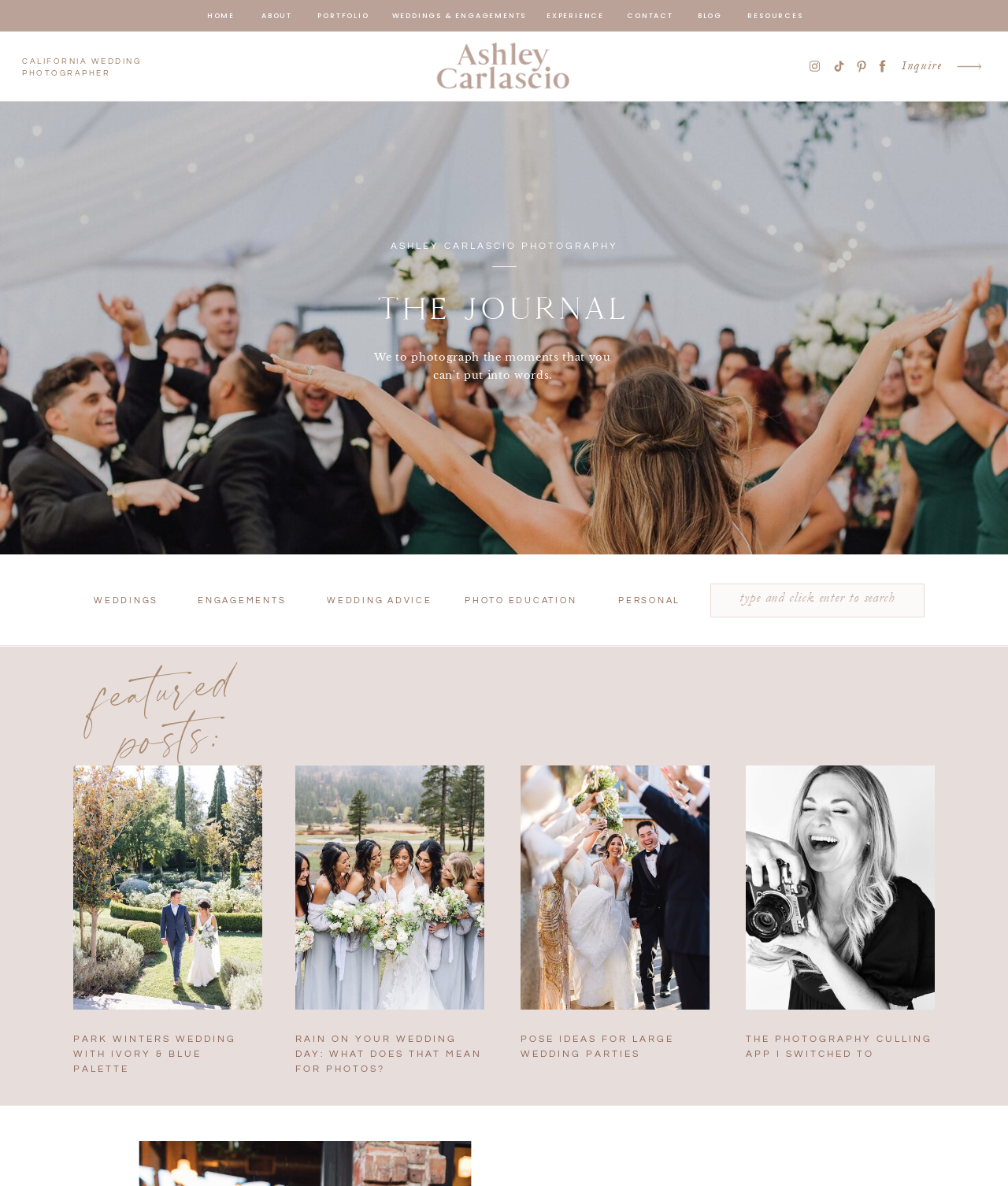What is the photographer's name?
Use the image to answer the question with a single word or phrase.

Ashley Carlascio